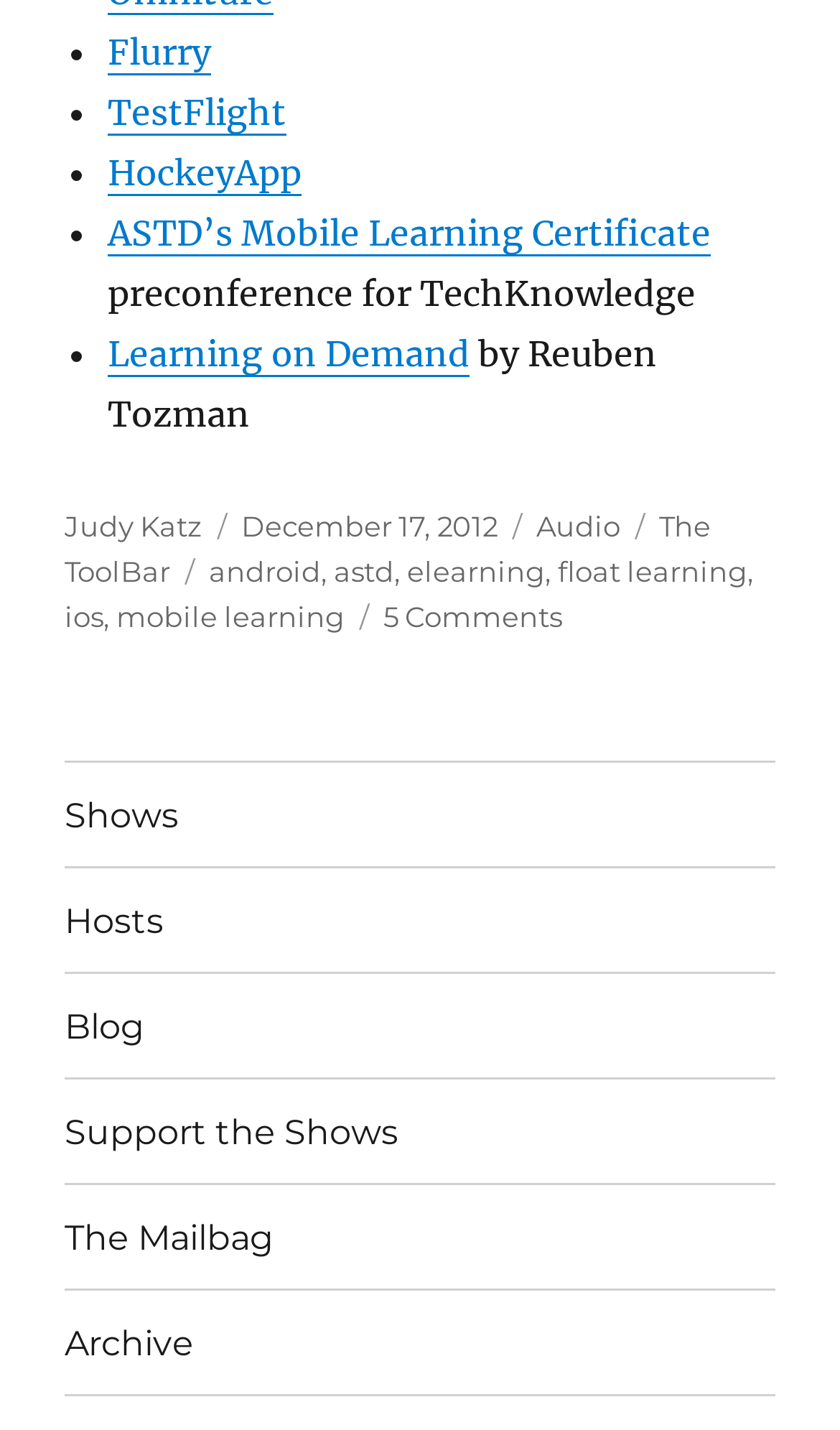Please identify the bounding box coordinates of the area that needs to be clicked to fulfill the following instruction: "Go to the Blog page."

[0.077, 0.681, 0.923, 0.753]